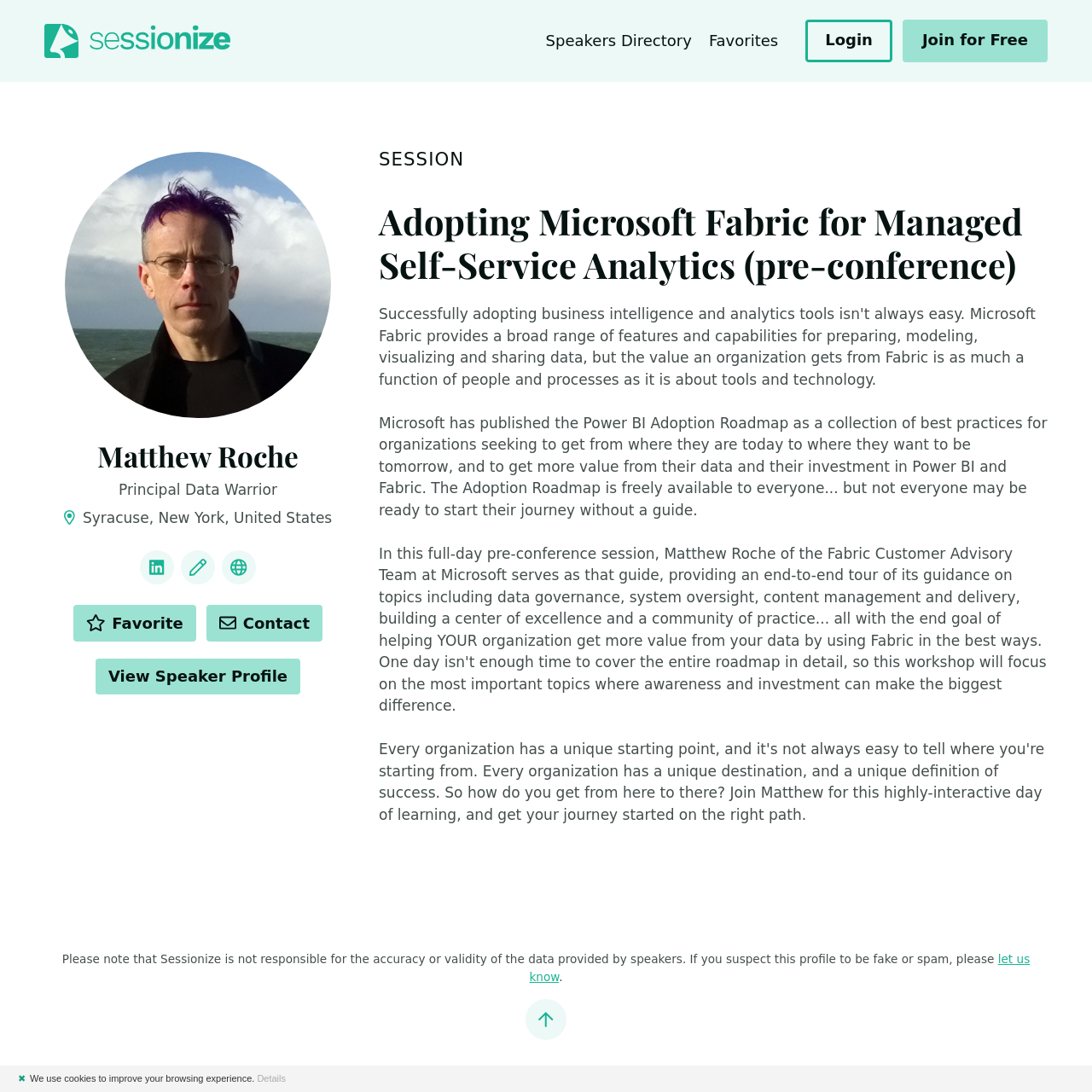What is the name of the conference session?
Provide a detailed and extensive answer to the question.

I found the answer by looking at the section that describes the conference session, where it says 'Adopting Microsoft Fabric for Managed Self-Service Analytics'.